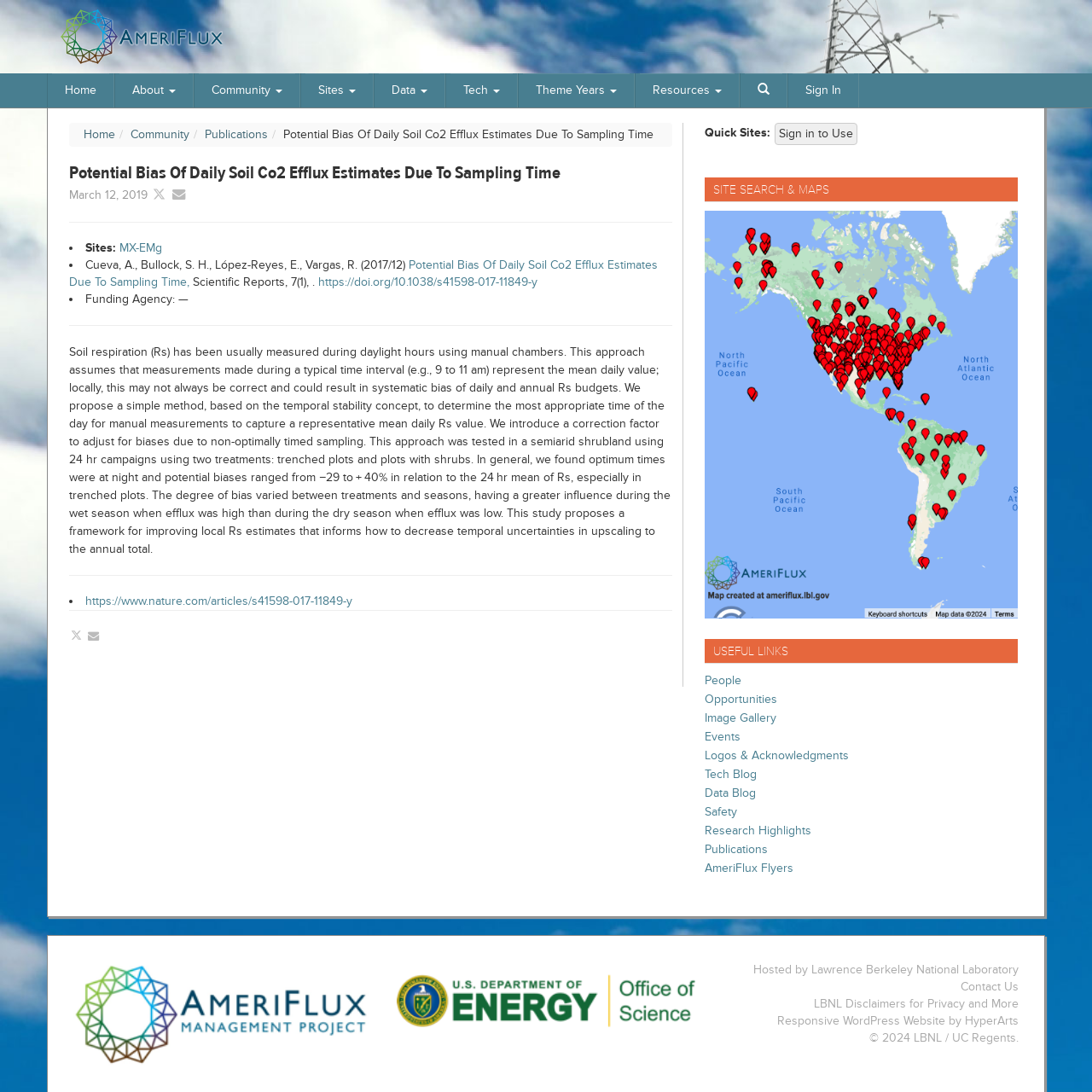Produce an elaborate caption capturing the essence of the webpage.

This webpage is about a research article titled "Potential Bias Of Daily Soil Co2 Efflux Estimates Due To Sampling Time" on the AmeriFlux website. At the top, there is an AmeriFlux logo, followed by a navigation menu with links to various sections of the website, including Home, About, Community, Sites, Data, Tech, Theme Years, Resources, and Sign In.

Below the navigation menu, there is a main content area with a heading that repeats the title of the article. The article's publication date, March 12, 2019, is displayed next to the title. There are also links to post the article and to share it on social media.

The article's content is divided into sections, separated by horizontal lines. The first section lists the sites related to the article, including MX-EMg, with a brief description of the research. The second section provides more details about the research, including the funding agency and a correction factor to adjust for biases in soil respiration measurements.

The main content area also includes a long paragraph summarizing the research, which discusses the importance of accurate soil respiration measurements and proposes a method to determine the most appropriate time of day for manual measurements.

On the right side of the page, there is a sidebar with quick links to various sections of the website, including Site Search & Maps, Useful Links, and a list of links to other resources, such as People, Opportunities, Image Gallery, Events, and more.

At the bottom of the page, there is a footer area with links to Contact Us, LBNL Disclaimers for Privacy and More, and Responsive WordPress Website by HyperArts. The webpage also displays the copyright information, © 2024 LBNL / UC Regents.